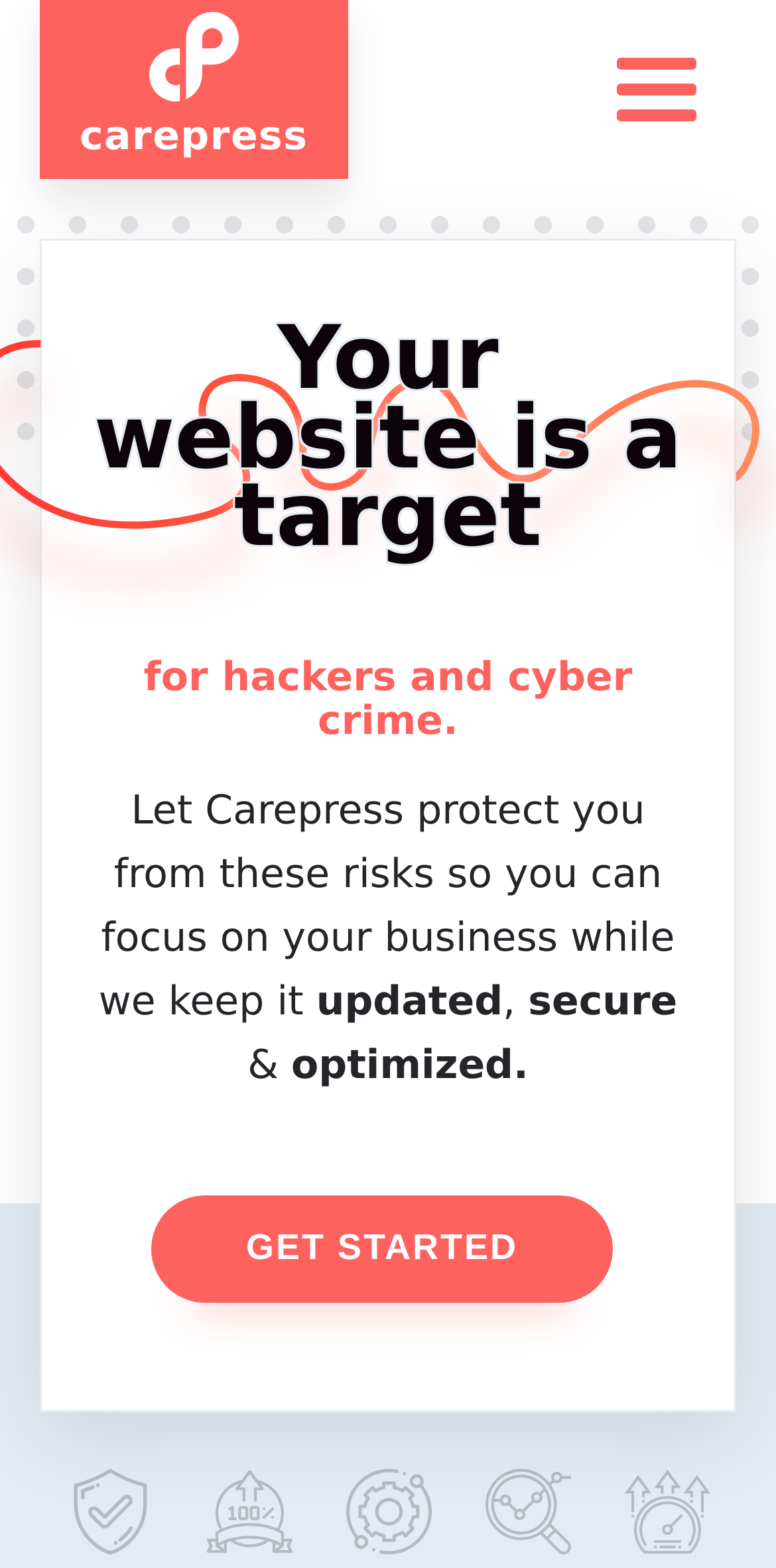Please provide a comprehensive answer to the question based on the screenshot: What is the call-to-action?

The call-to-action button is located at the bottom of the webpage, and it says 'GET STARTED'.